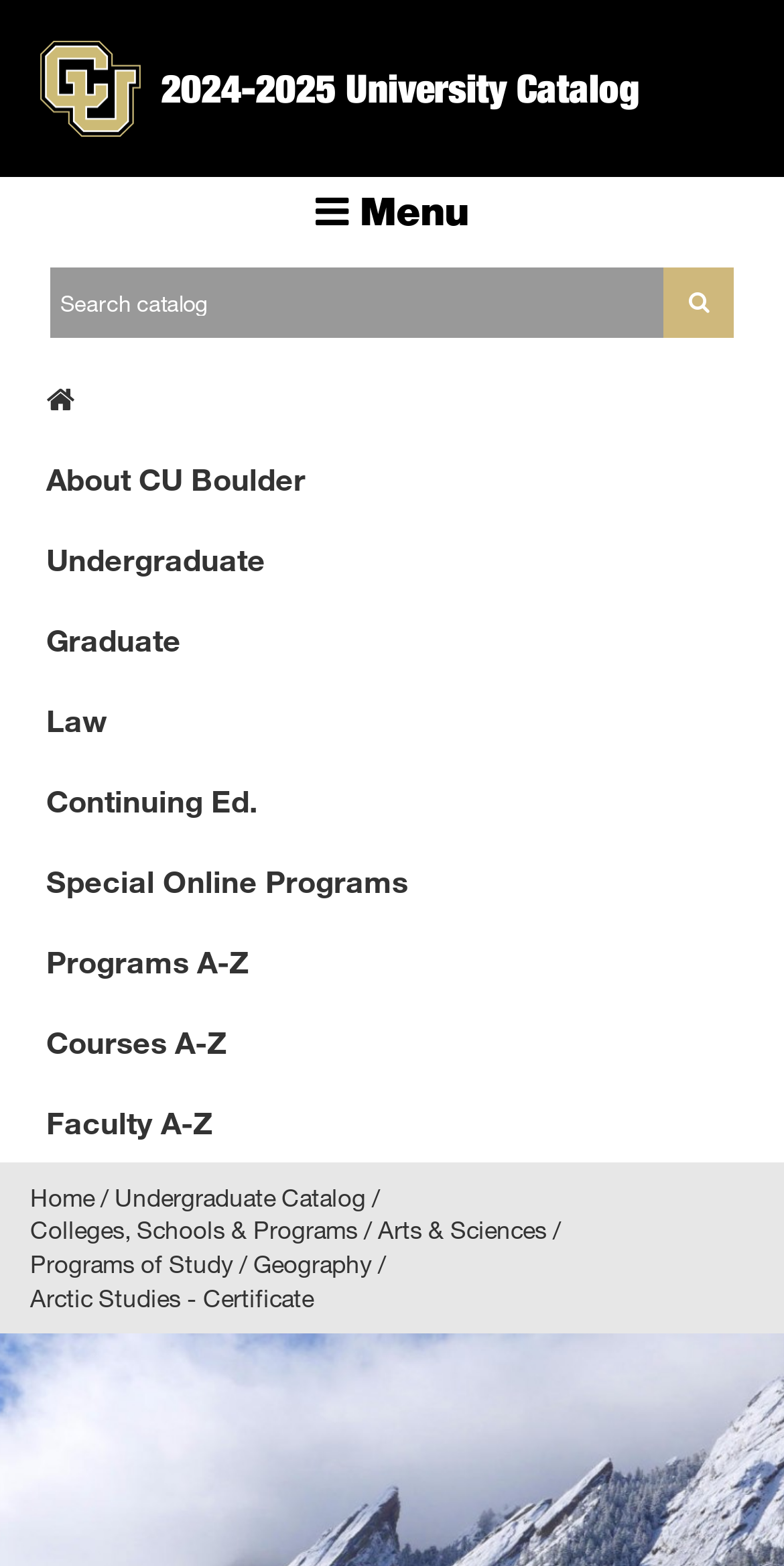Locate the bounding box coordinates of the clickable part needed for the task: "Explore 'Coating technologies'".

None